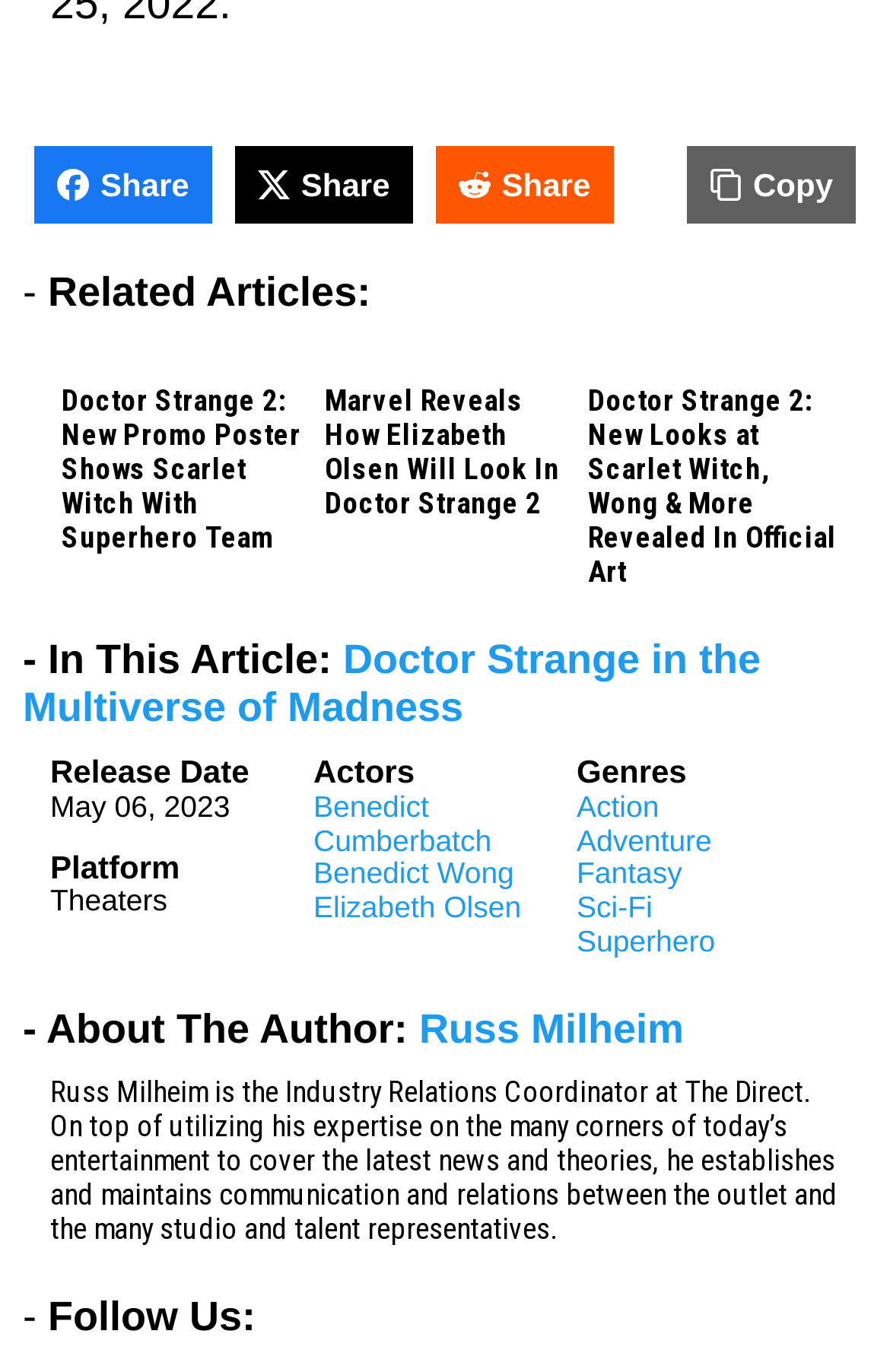Please identify the coordinates of the bounding box that should be clicked to fulfill this instruction: "Copy".

[0.772, 0.107, 0.962, 0.163]